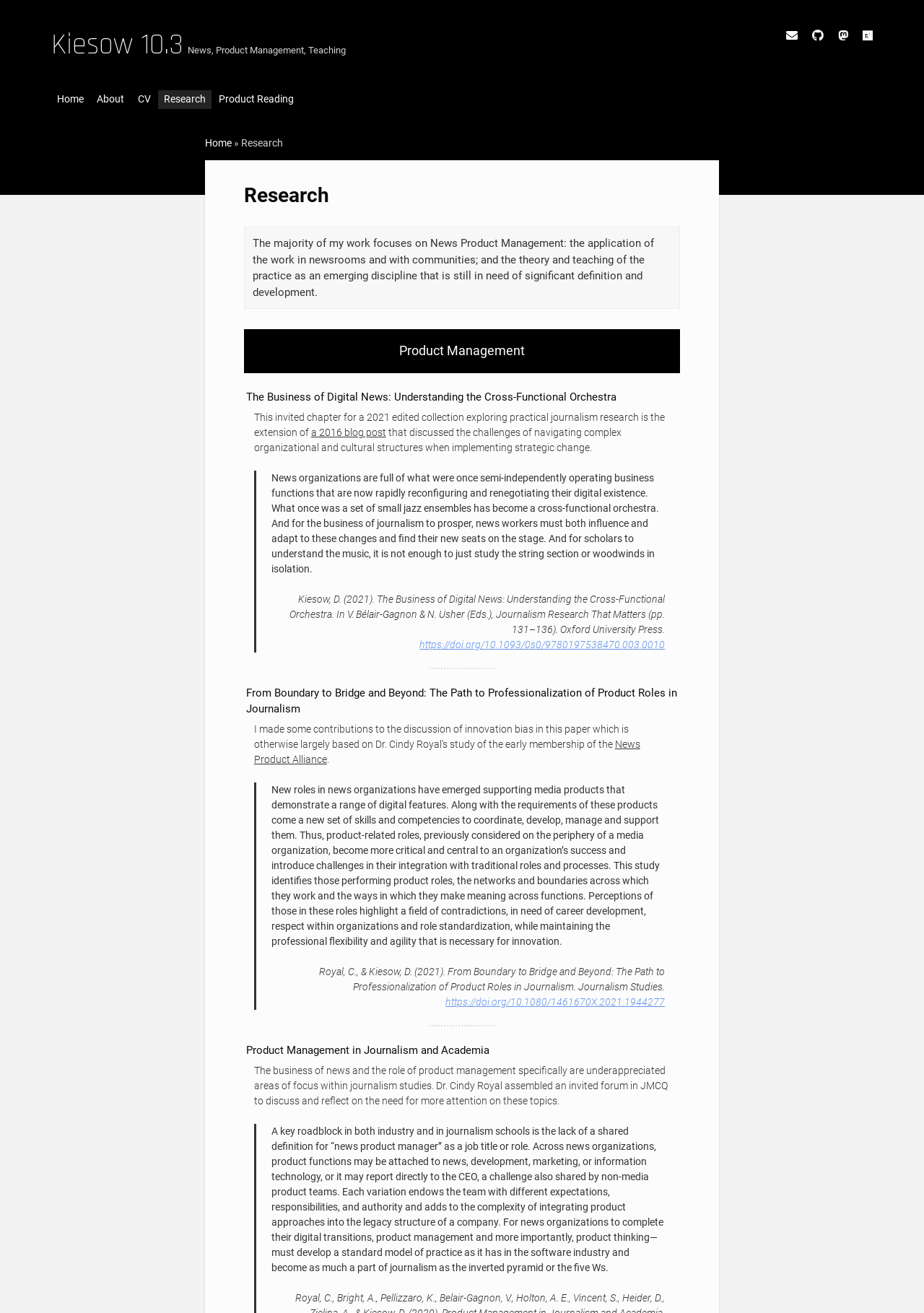Please give a succinct answer to the question in one word or phrase:
What is the researcher's name?

Kiesow